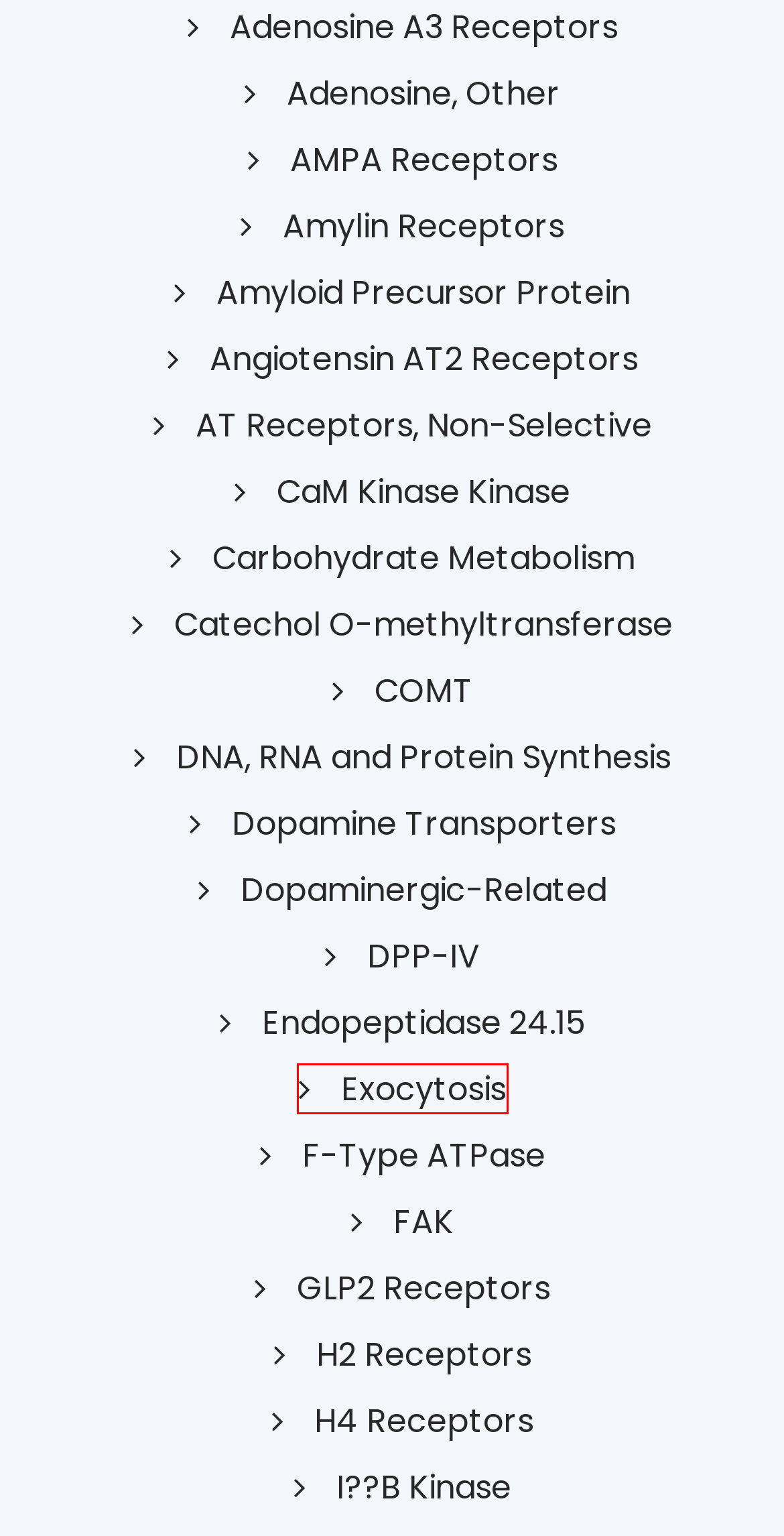Given a screenshot of a webpage with a red bounding box, please pick the webpage description that best fits the new webpage after clicking the element inside the bounding box. Here are the candidates:
A. H2 Receptors – Structural basis for the potent and selective PI3 Kinase Inhibitor
B. AT Receptors, Non-Selective – Structural basis for the potent and selective PI3 Kinase Inhibitor
C. Catechol O-methyltransferase – Structural basis for the potent and selective PI3 Kinase Inhibitor
D. FAK – Structural basis for the potent and selective PI3 Kinase Inhibitor
E. COMT – Structural basis for the potent and selective PI3 Kinase Inhibitor
F. Exocytosis – Structural basis for the potent and selective PI3 Kinase Inhibitor
G. Angiotensin AT2 Receptors – Structural basis for the potent and selective PI3 Kinase Inhibitor
H. Adenosine A3 Receptors – Structural basis for the potent and selective PI3 Kinase Inhibitor

F